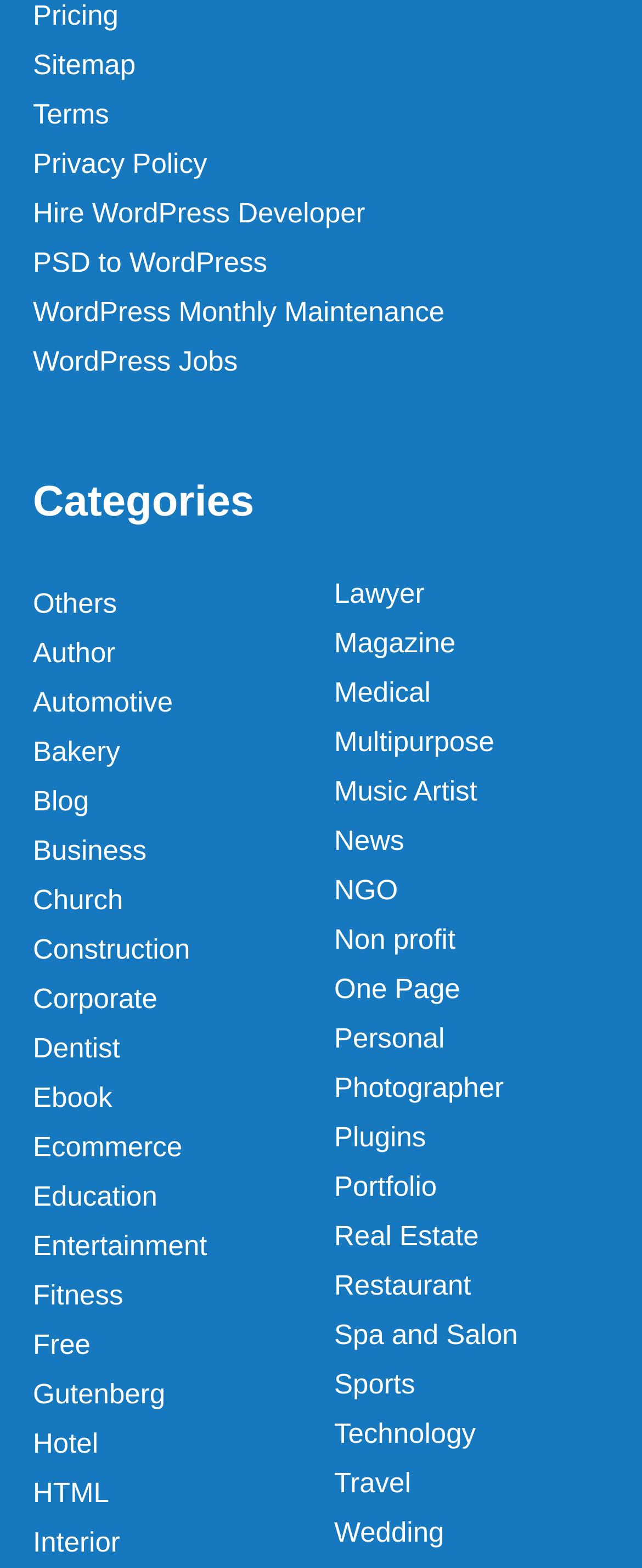Identify the bounding box coordinates of the section that should be clicked to achieve the task described: "Learn about WordPress jobs".

[0.051, 0.218, 0.949, 0.244]